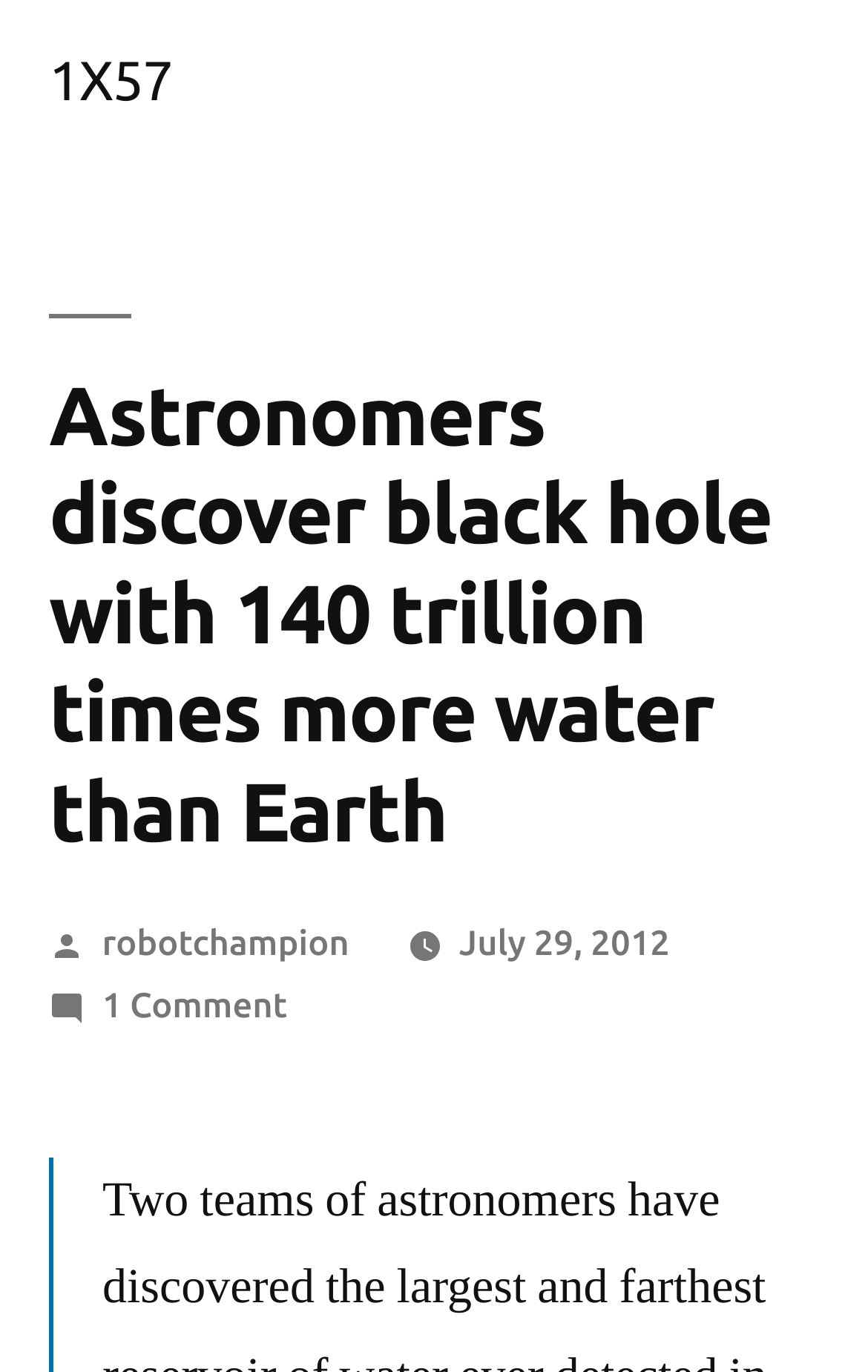How many comments are there on the article?
Please provide a comprehensive answer based on the details in the screenshot.

I found a link '1 Comment on Astronomers discover black hole with 140 trillion times more water than Earth', which suggests that there is only one comment on the article.